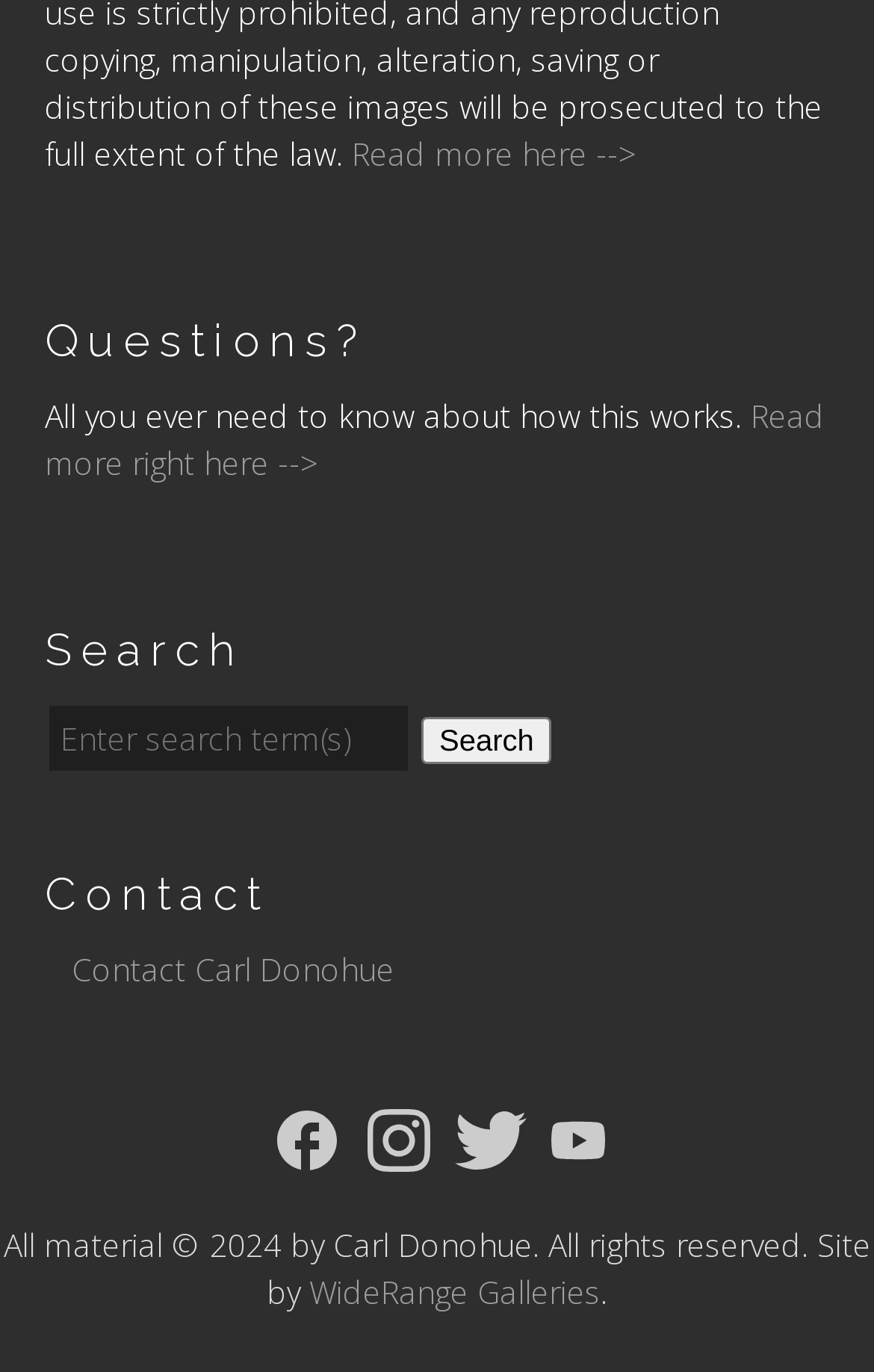Please locate the bounding box coordinates of the element's region that needs to be clicked to follow the instruction: "Enter search term". The bounding box coordinates should be provided as four float numbers between 0 and 1, i.e., [left, top, right, bottom].

[0.056, 0.514, 0.467, 0.562]